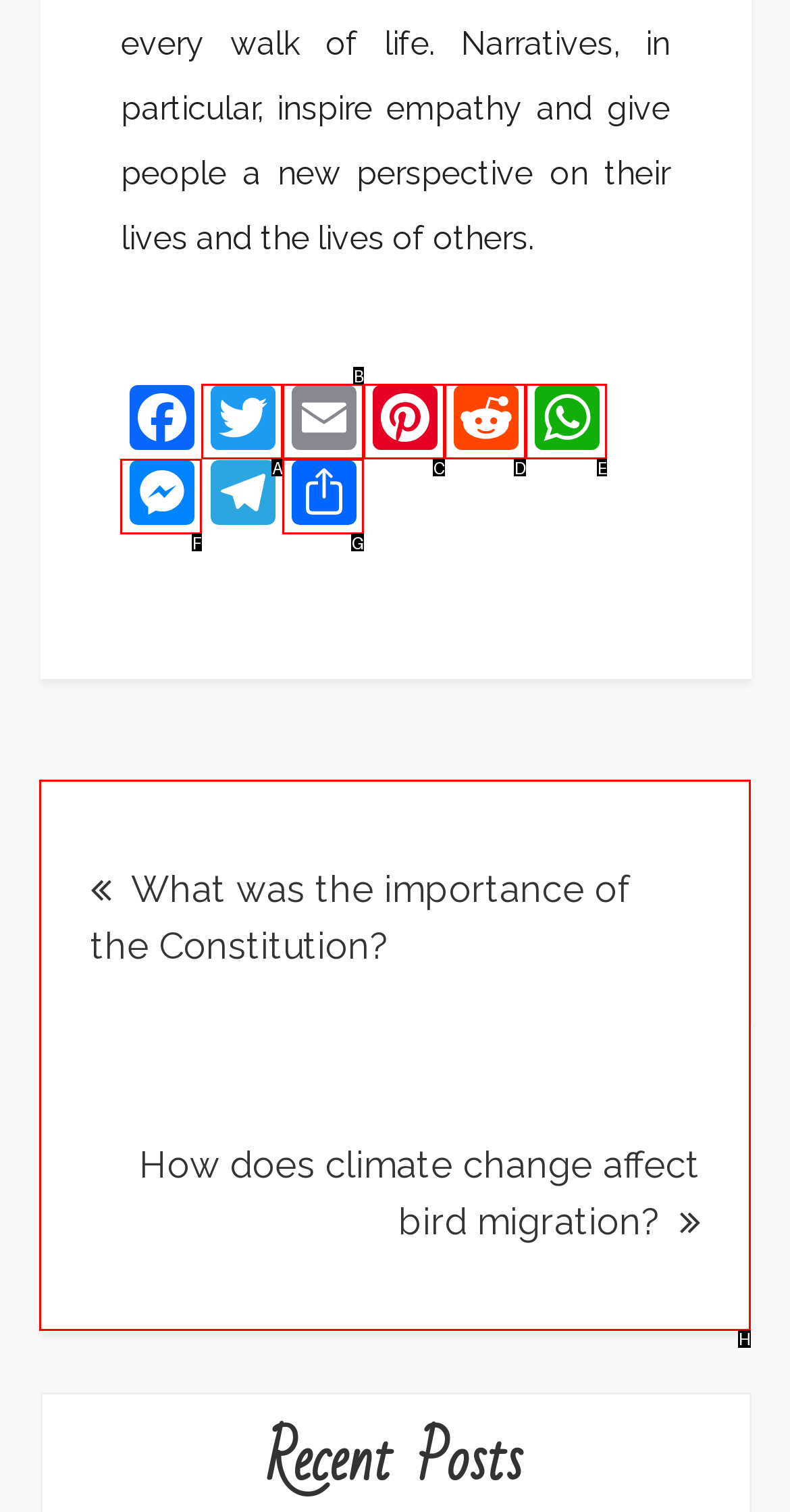Select the appropriate HTML element that needs to be clicked to execute the following task: Navigate to Posts. Respond with the letter of the option.

H